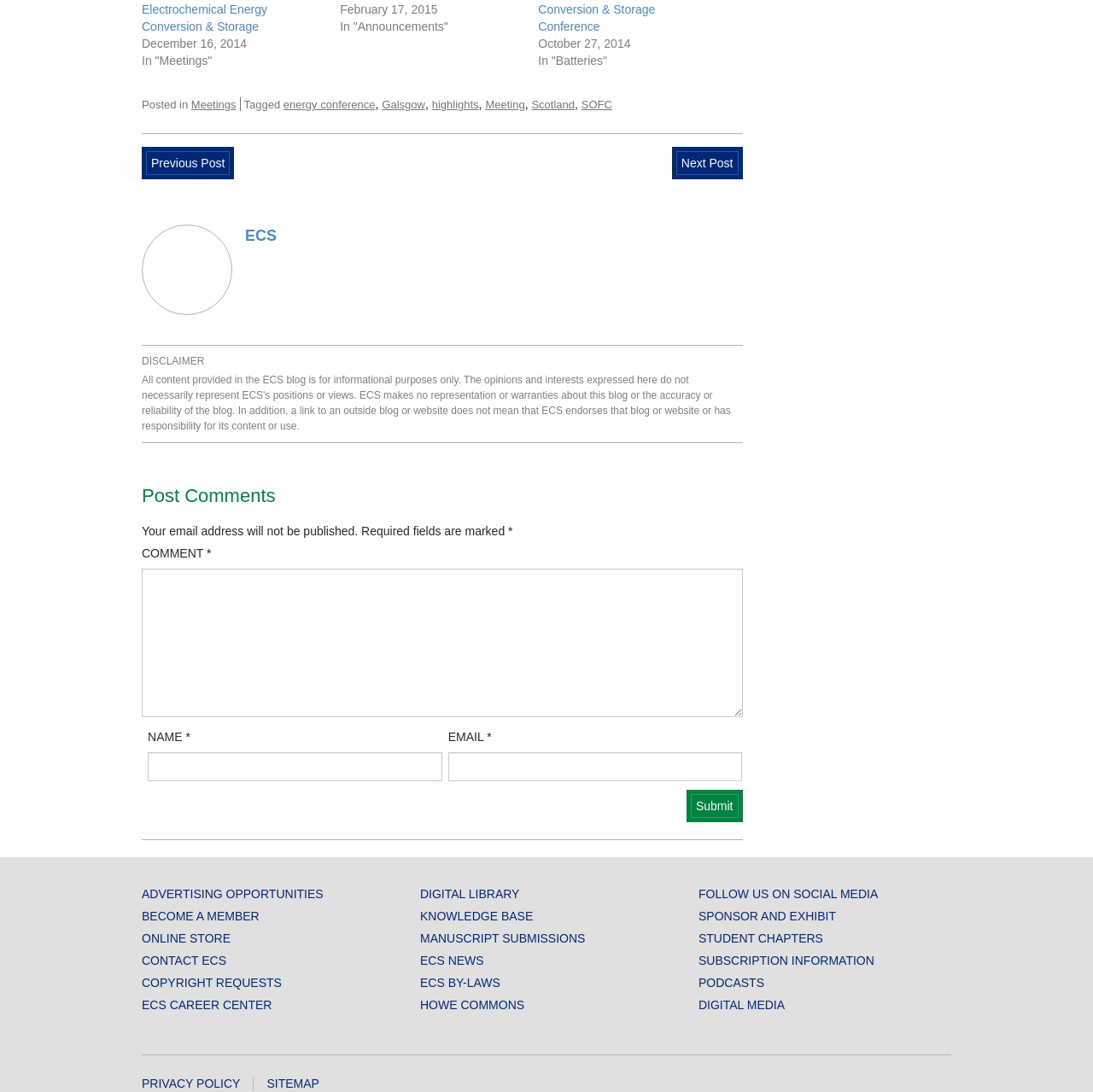Given the element description parent_node: NAME * name="author", predict the bounding box coordinates for the UI element in the webpage screenshot. The format should be (top-left x, top-left y, bottom-right x, bottom-right y), and the values should be between 0 and 1.

[0.135, 0.688, 0.404, 0.715]